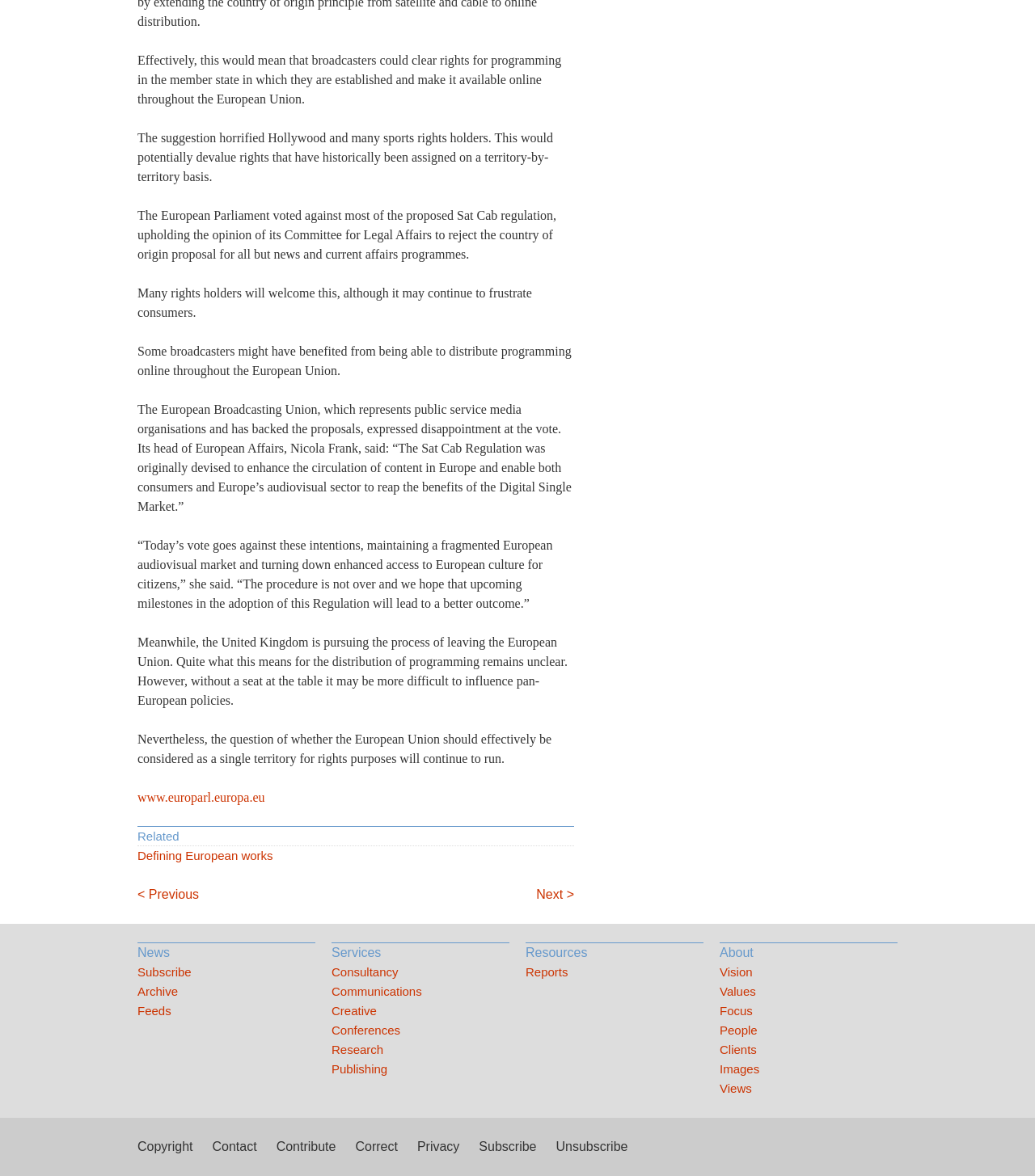Given the element description, predict the bounding box coordinates in the format (top-left x, top-left y, bottom-right x, bottom-right y). Make sure all values are between 0 and 1. Here is the element description: Subscribe

[0.133, 0.819, 0.305, 0.835]